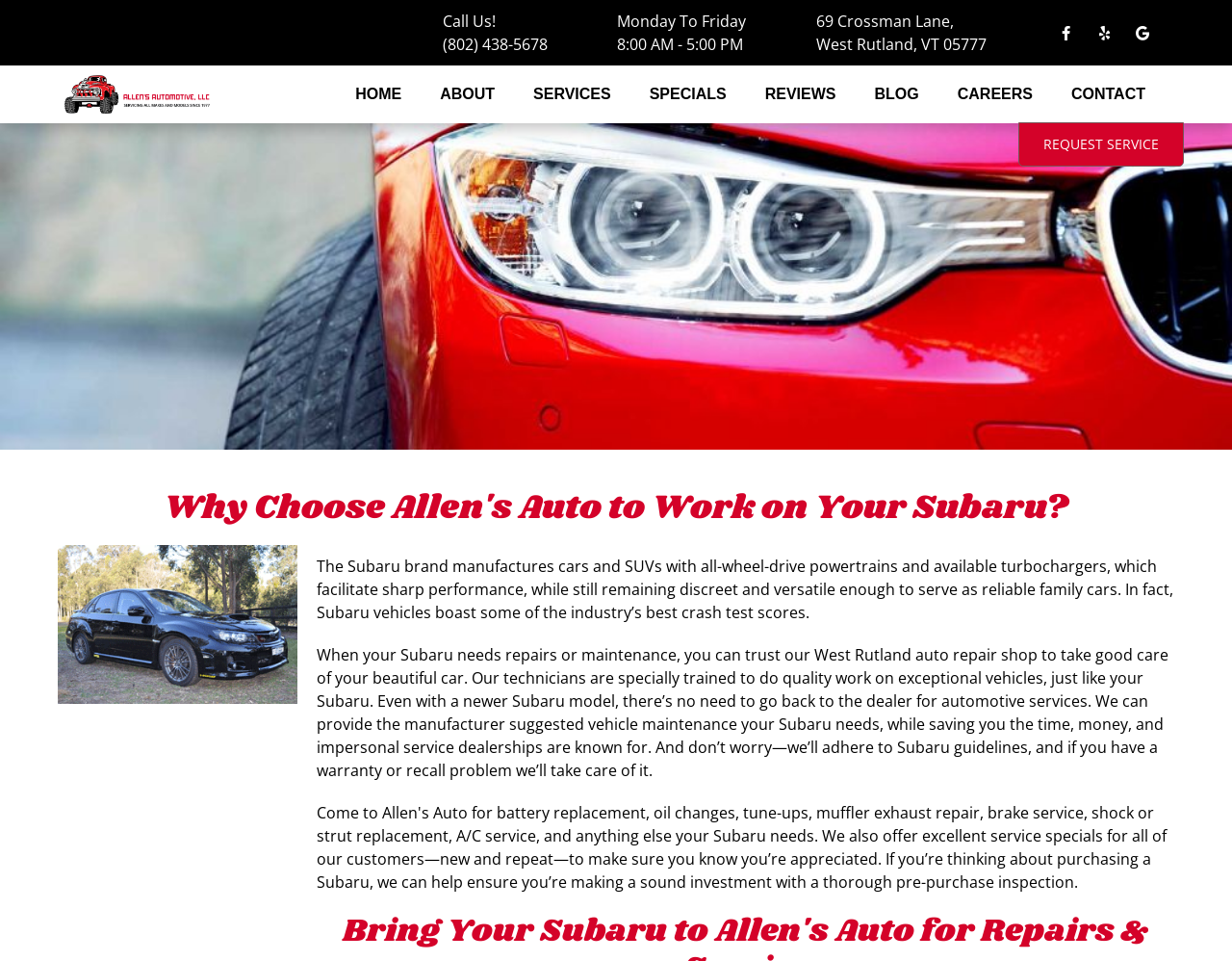Determine the bounding box for the UI element described here: "alt="Vehicle-Details"".

[0.0, 0.128, 1.0, 0.468]